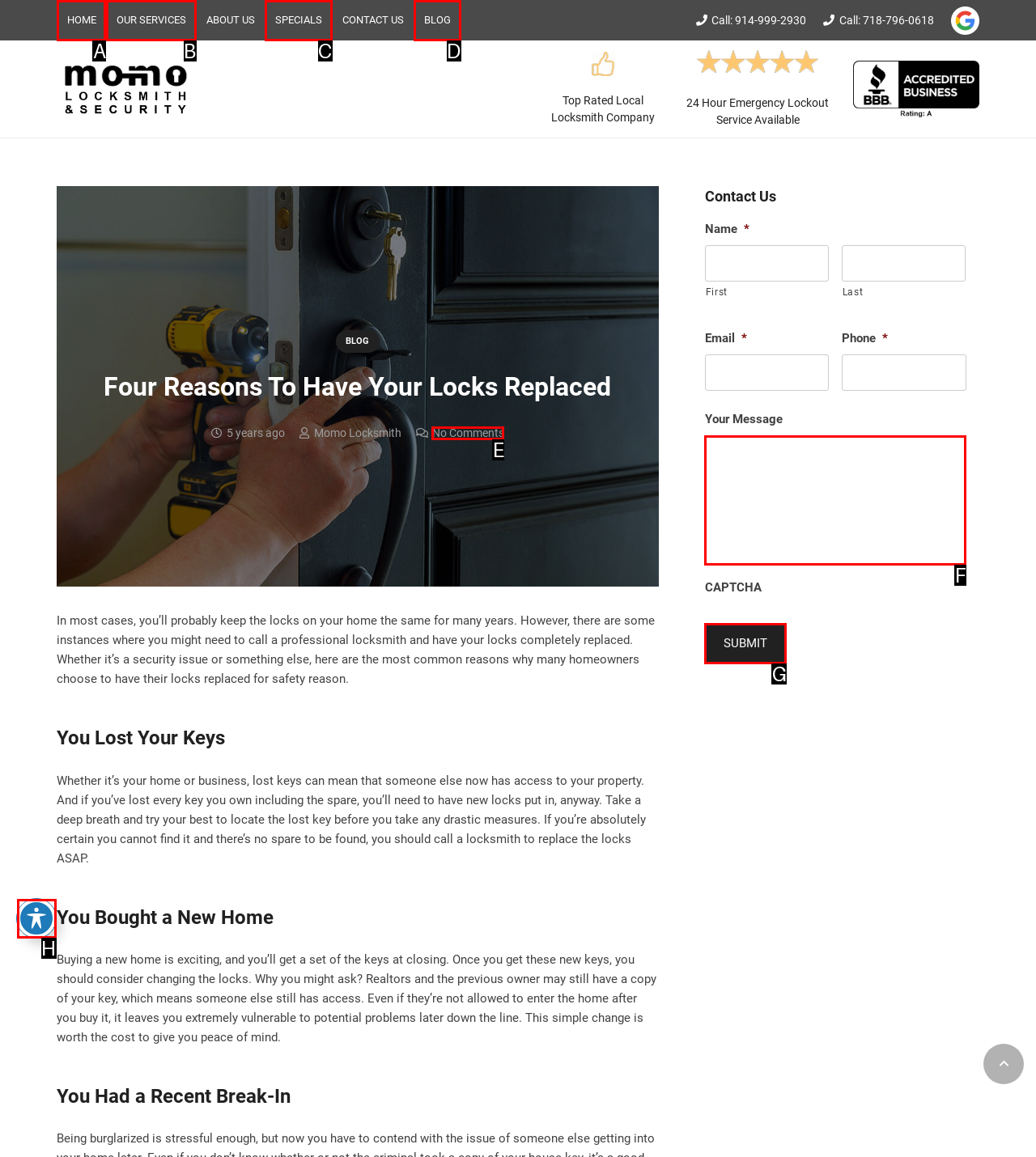Identify the HTML element to click to execute this task: Click HOME Respond with the letter corresponding to the proper option.

A